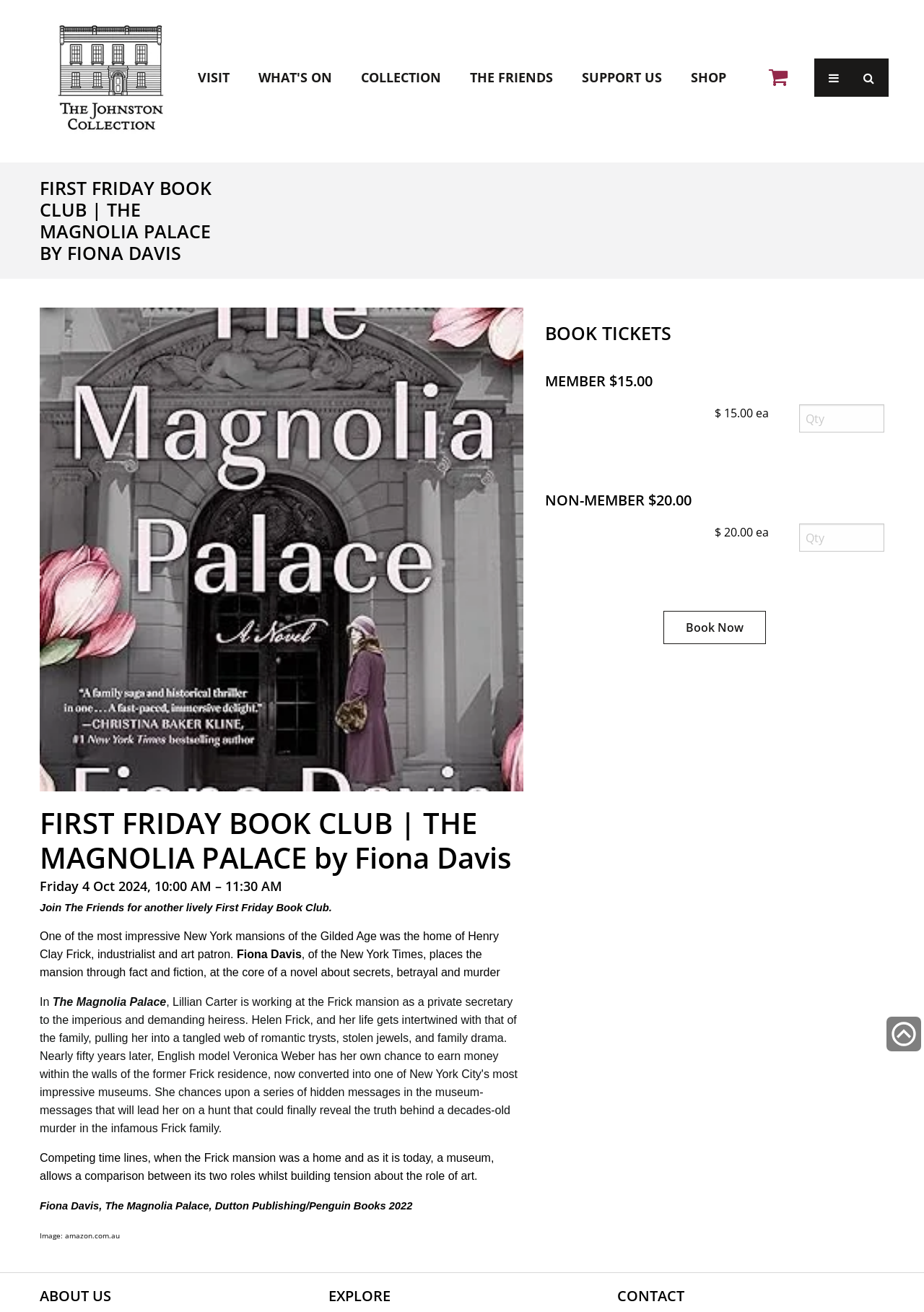Determine the bounding box coordinates for the HTML element described here: "aria-label="Scroll to top"".

[0.959, 0.775, 0.997, 0.801]